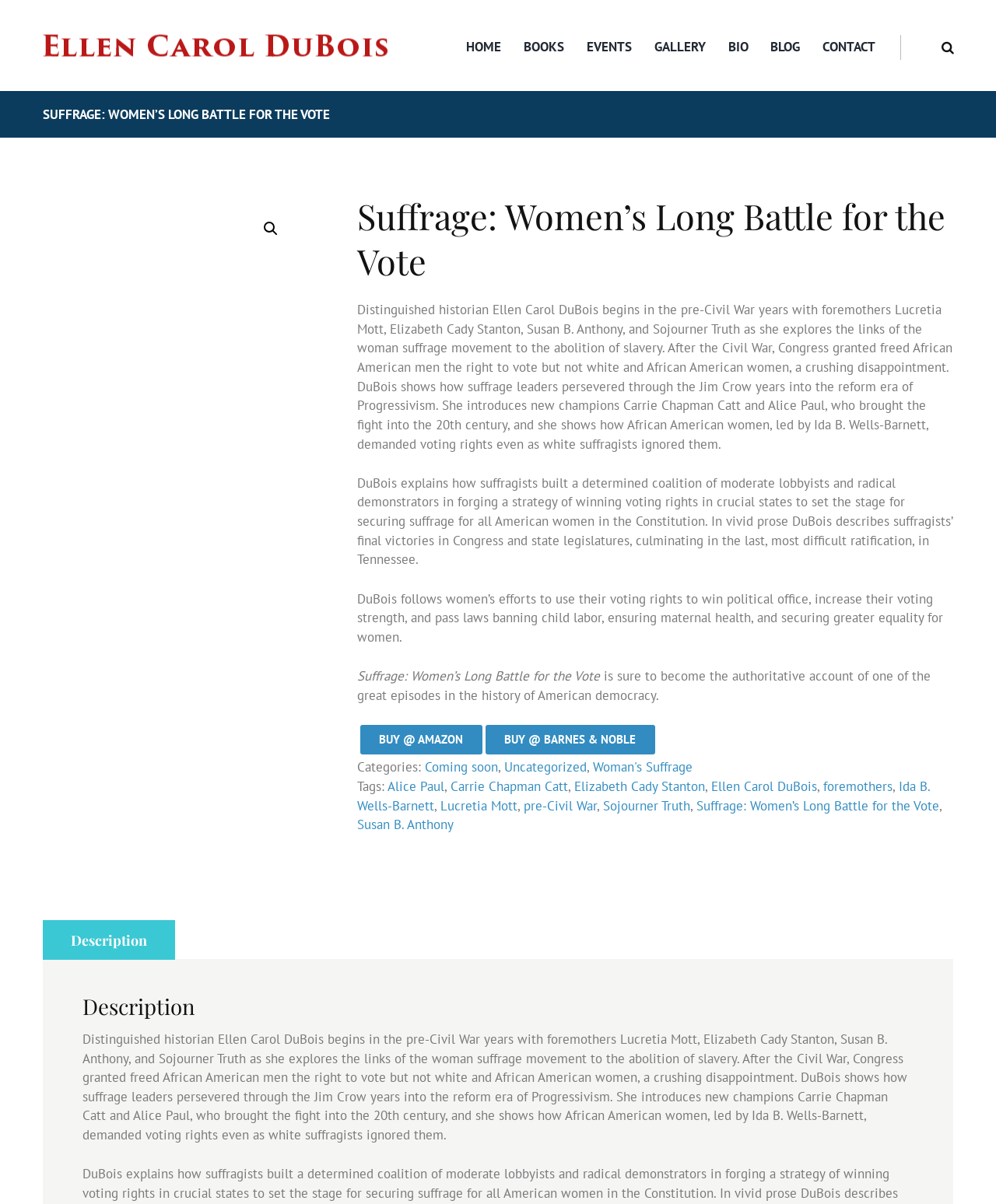Provide the bounding box coordinates of the UI element this sentence describes: "Buy @ Barnes & Noble".

[0.487, 0.602, 0.658, 0.627]